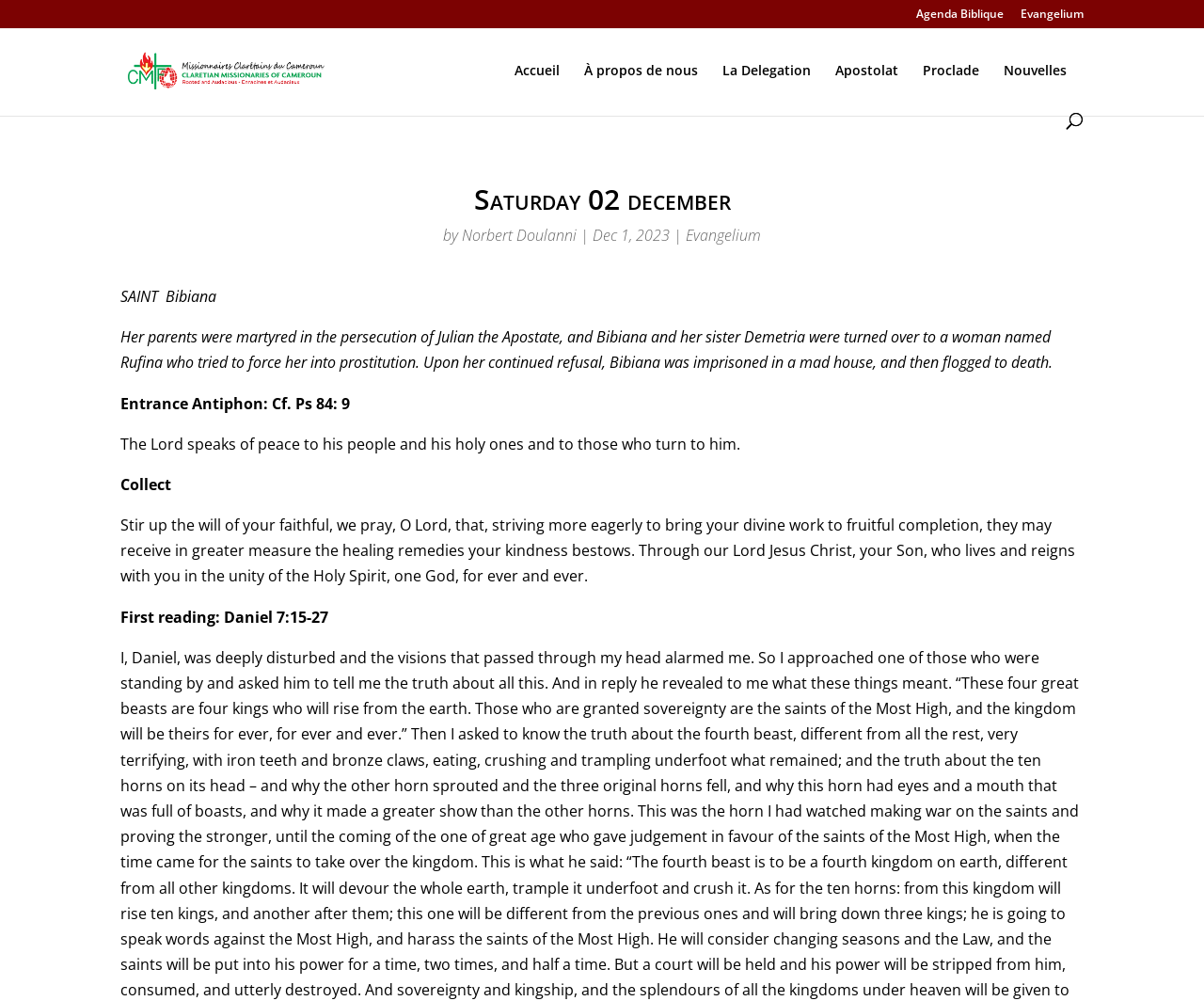Could you find the bounding box coordinates of the clickable area to complete this instruction: "Click on the link to Agenda Biblique"?

[0.761, 0.008, 0.834, 0.028]